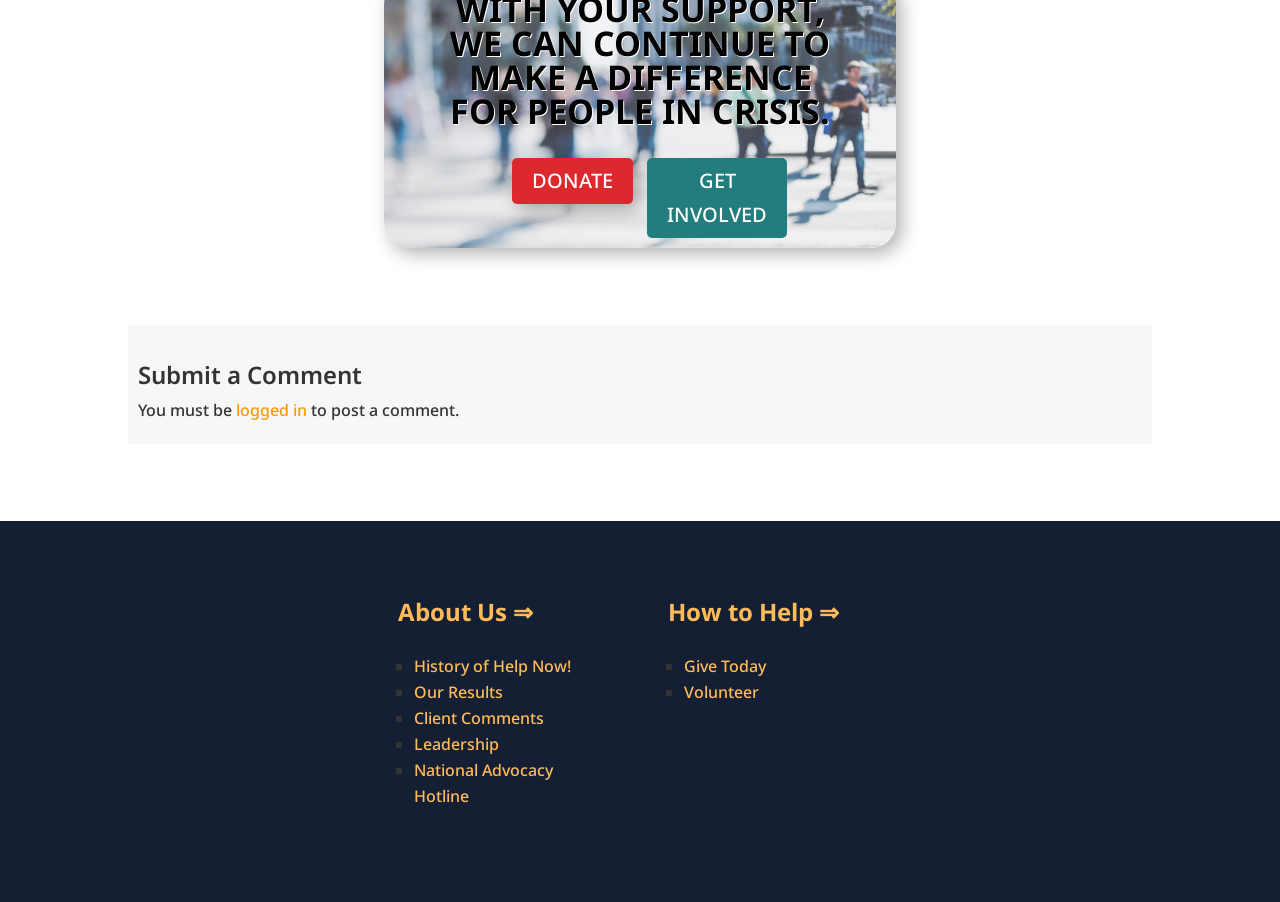Can you find the bounding box coordinates of the area I should click to execute the following instruction: "Click Donate"?

[0.4, 0.175, 0.495, 0.226]